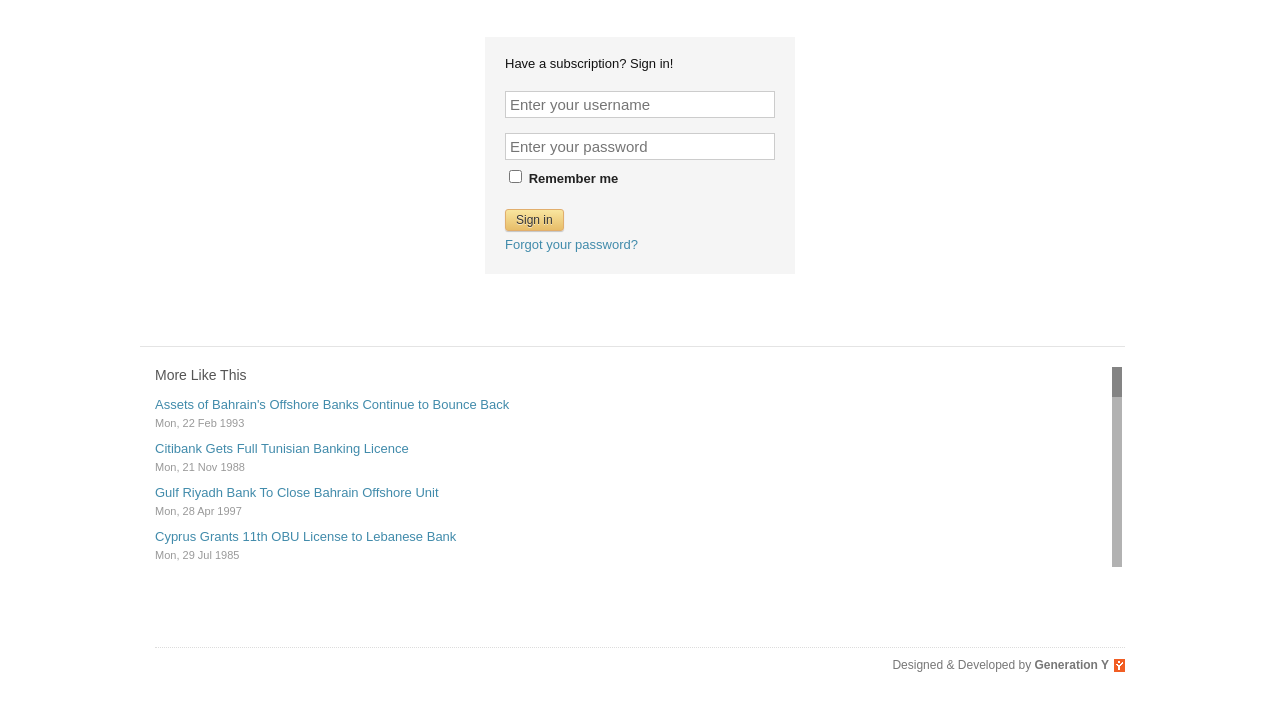Determine the bounding box coordinates of the UI element that matches the following description: "AIB Inaugurates Bahrain OBU". The coordinates should be four float numbers between 0 and 1 in the format [left, top, right, bottom].

[0.121, 0.939, 0.257, 0.961]